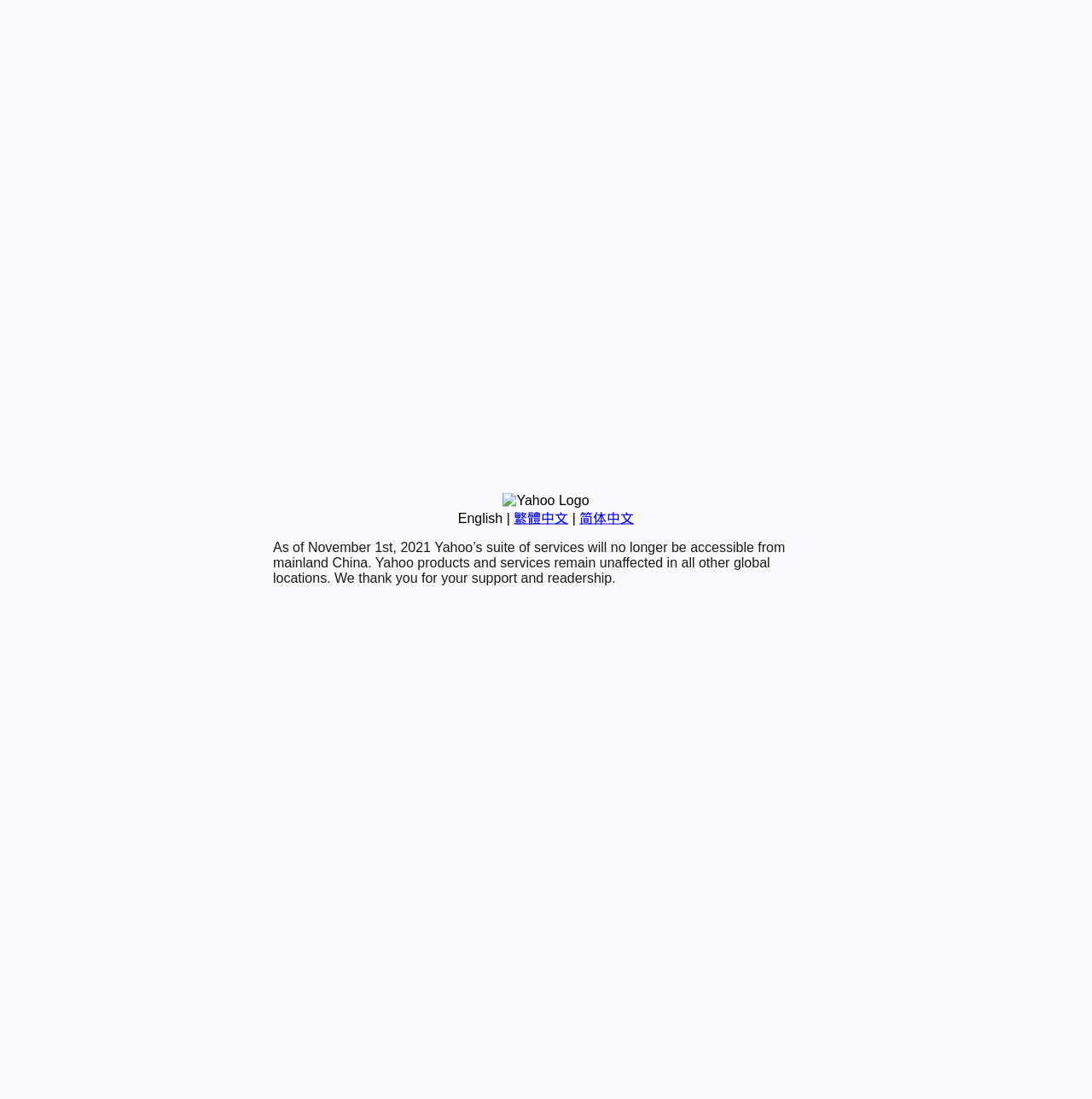Given the element description 简体中文, specify the bounding box coordinates of the corresponding UI element in the format (top-left x, top-left y, bottom-right x, bottom-right y). All values must be between 0 and 1.

[0.531, 0.465, 0.581, 0.478]